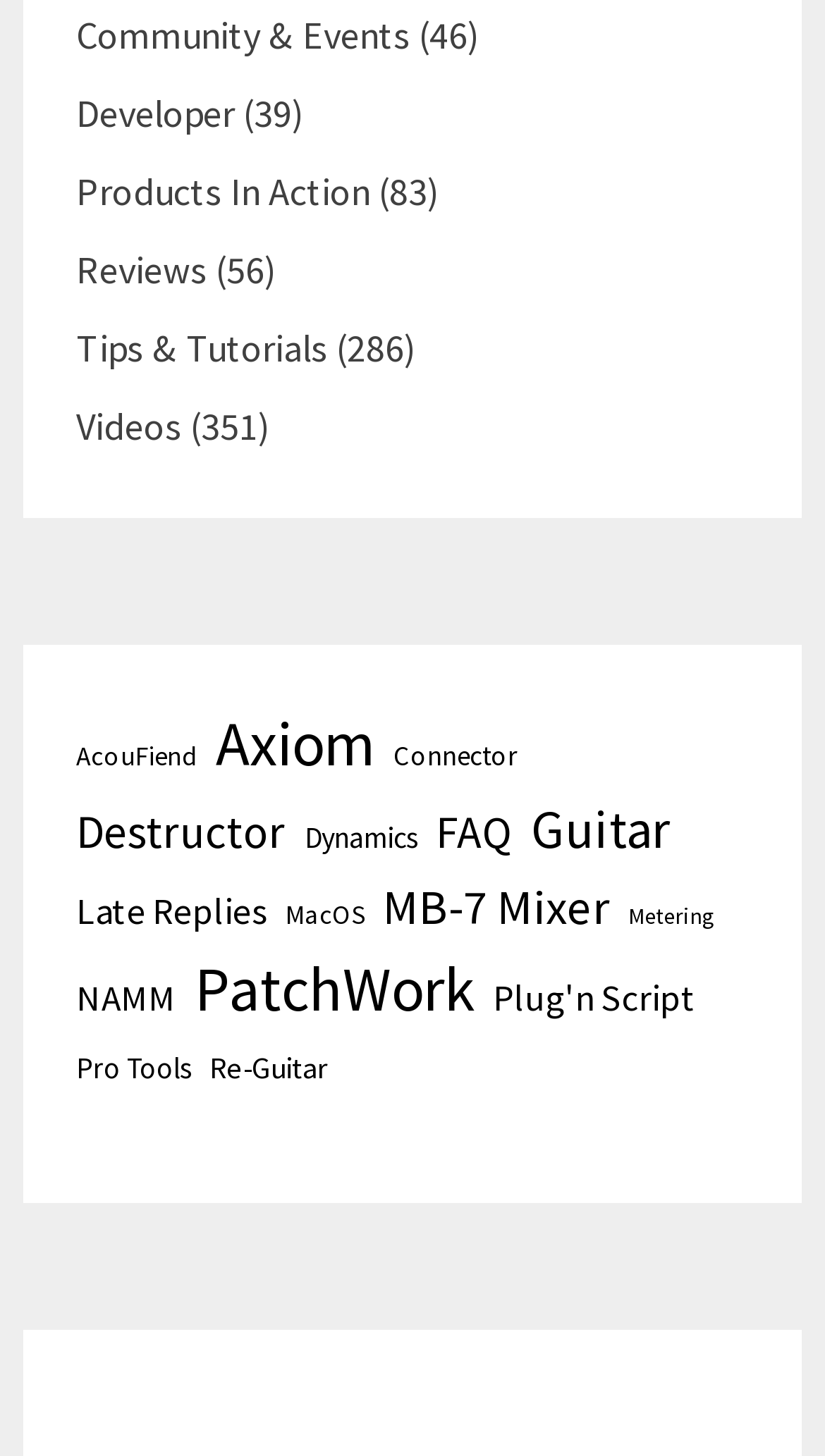Identify the bounding box coordinates for the element you need to click to achieve the following task: "Explore AcouFiend". The coordinates must be four float values ranging from 0 to 1, formatted as [left, top, right, bottom].

[0.093, 0.507, 0.239, 0.534]